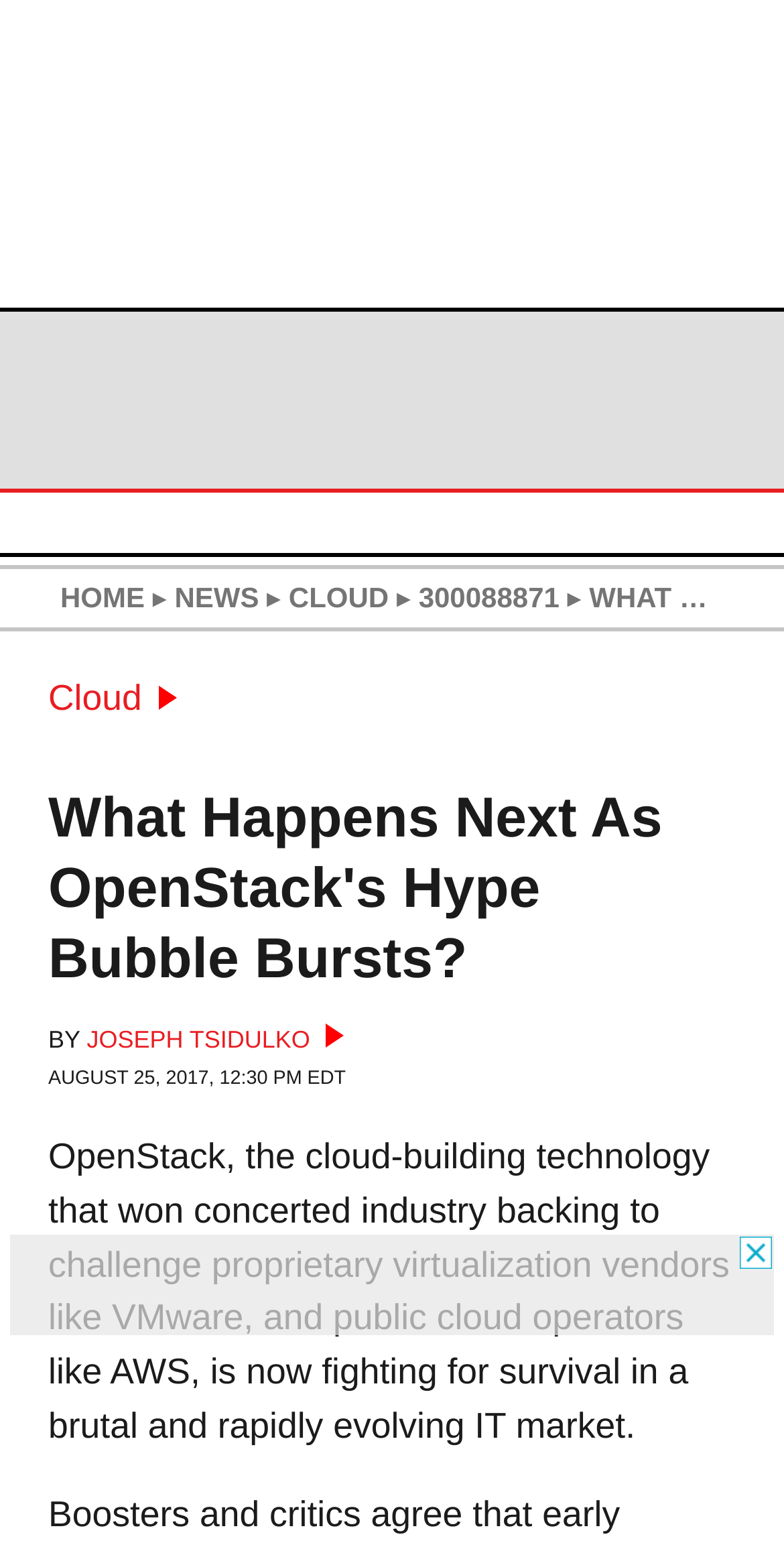Summarize the webpage with intricate details.

The webpage appears to be a news article from CRN, with a title "What Happens Next As OpenStack's Hype Bubble Bursts?" at the top center of the page. Below the title, there is a byline with the author's name, Joseph Tsidulko, and the publication date, August 25, 2017. 

At the top left of the page, there are five navigation links: "HOME", "NEWS", "CLOUD", and another link with an ID "300088871". Additionally, there is a separate "Cloud" link located slightly below these navigation links.

The main content of the article starts below the title and byline, with a paragraph of text that discusses OpenStack's struggles in the IT market. The text is positioned at the top center of the page, spanning almost the entire width.

At the top right corner of the page, there is a "Close" button, likely used to close a popup or a sidebar.